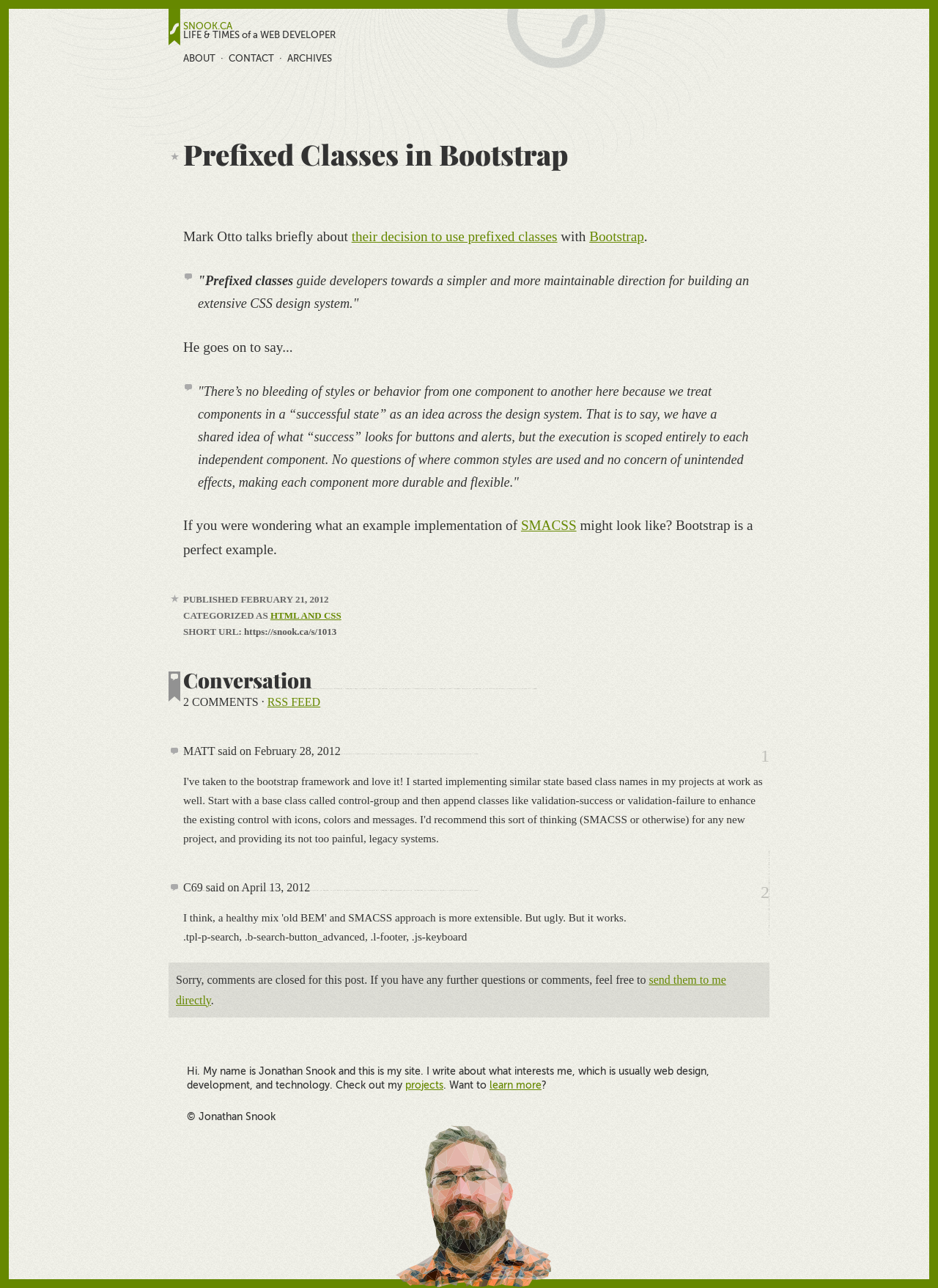Refer to the image and provide an in-depth answer to the question:
How many comments are there on the article?

The number of comments can be found in the 'Conversation' section, where it says '2 COMMENTS ·'.